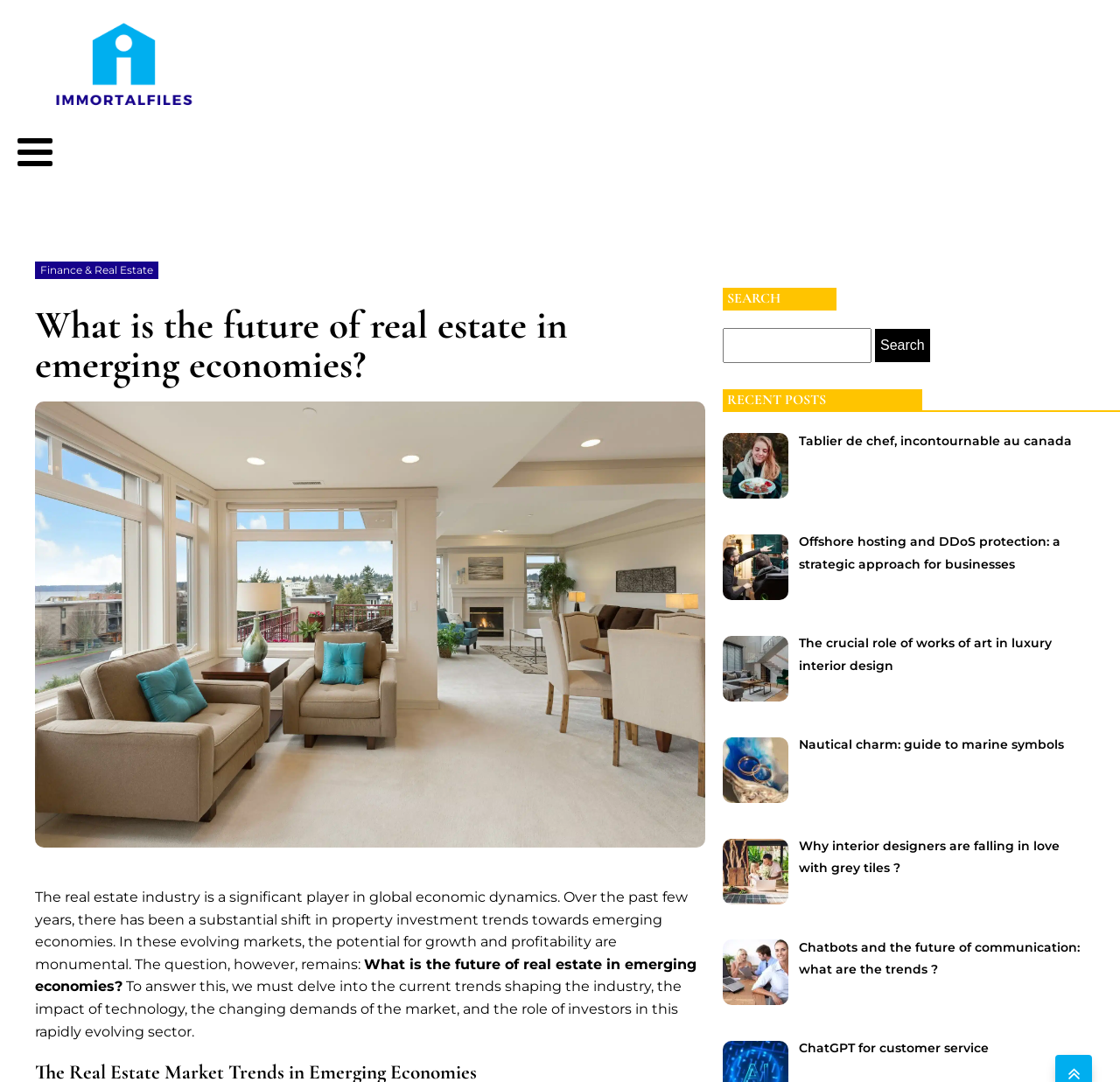Explain the webpage in detail, including its primary components.

The webpage appears to be an article or blog post discussing the future of real estate in emerging economies. At the top left, there is a link with no text, followed by a link labeled "Finance & Real Estate" slightly below it. The main title of the page, "What is the future of real estate in emerging economies?", is a heading that spans about half of the page width.

Below the title, there is a block of text that summarizes the significance of the real estate industry in global economic dynamics and the shift in property investment trends towards emerging economies. This text is followed by another paragraph that outlines the need to explore current trends, technology, market demands, and investor roles in the industry.

On the right side of the page, there is a search bar with a label "Search for:" and a button labeled "Search". Above the search bar, there is a heading labeled "SEARCH". Below the search bar, there is a section labeled "RECENT POSTS" that lists six links to other articles or posts, each with a brief title. These links are stacked vertically, with the most recent post at the top.

At the bottom right corner of the page, there is a small icon labeled "angle-double-up", which appears to be a grouping element.